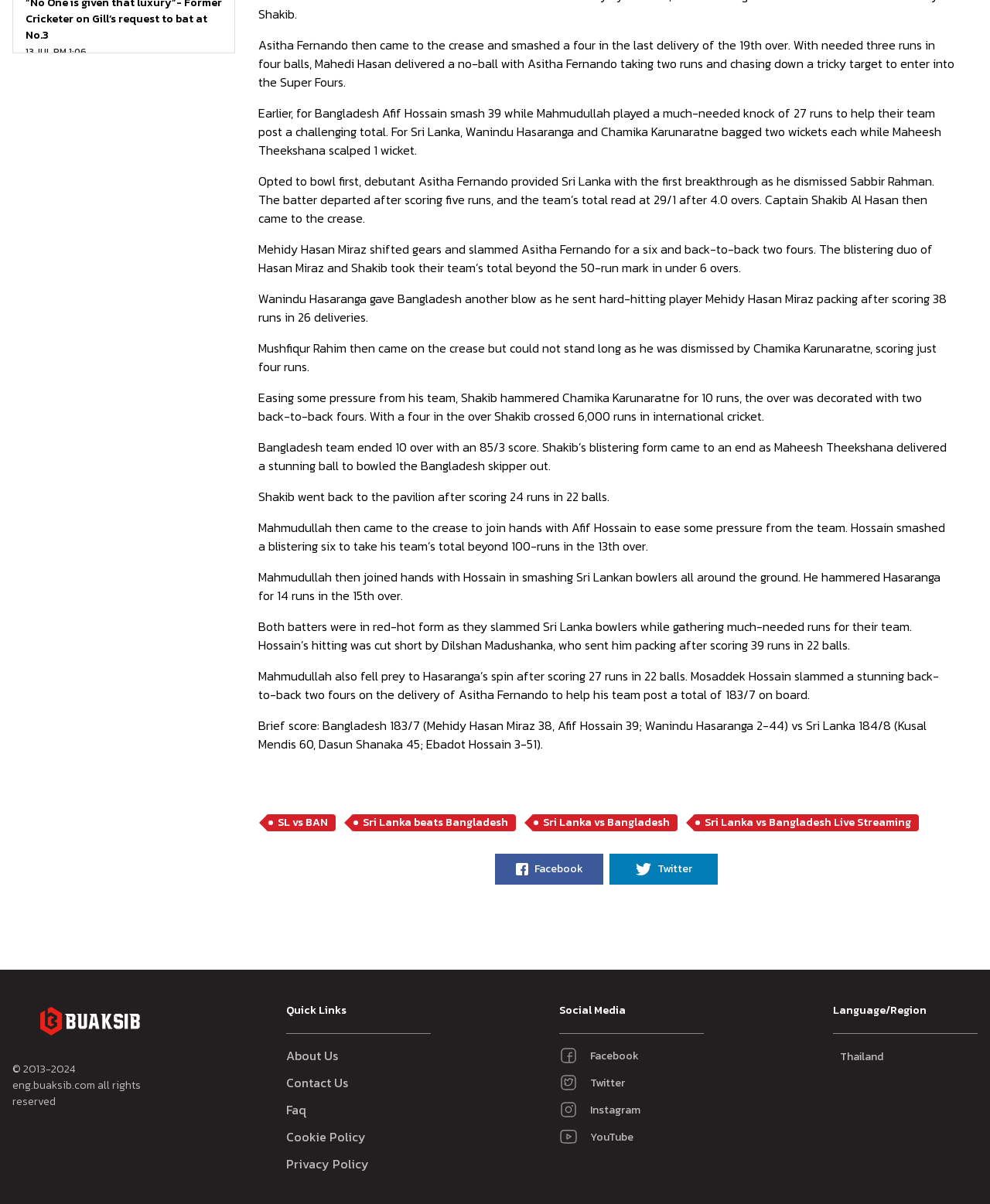Predict the bounding box coordinates of the UI element that matches this description: "SL vs BAN". The coordinates should be in the format [left, top, right, bottom] with each value between 0 and 1.

[0.269, 0.676, 0.339, 0.691]